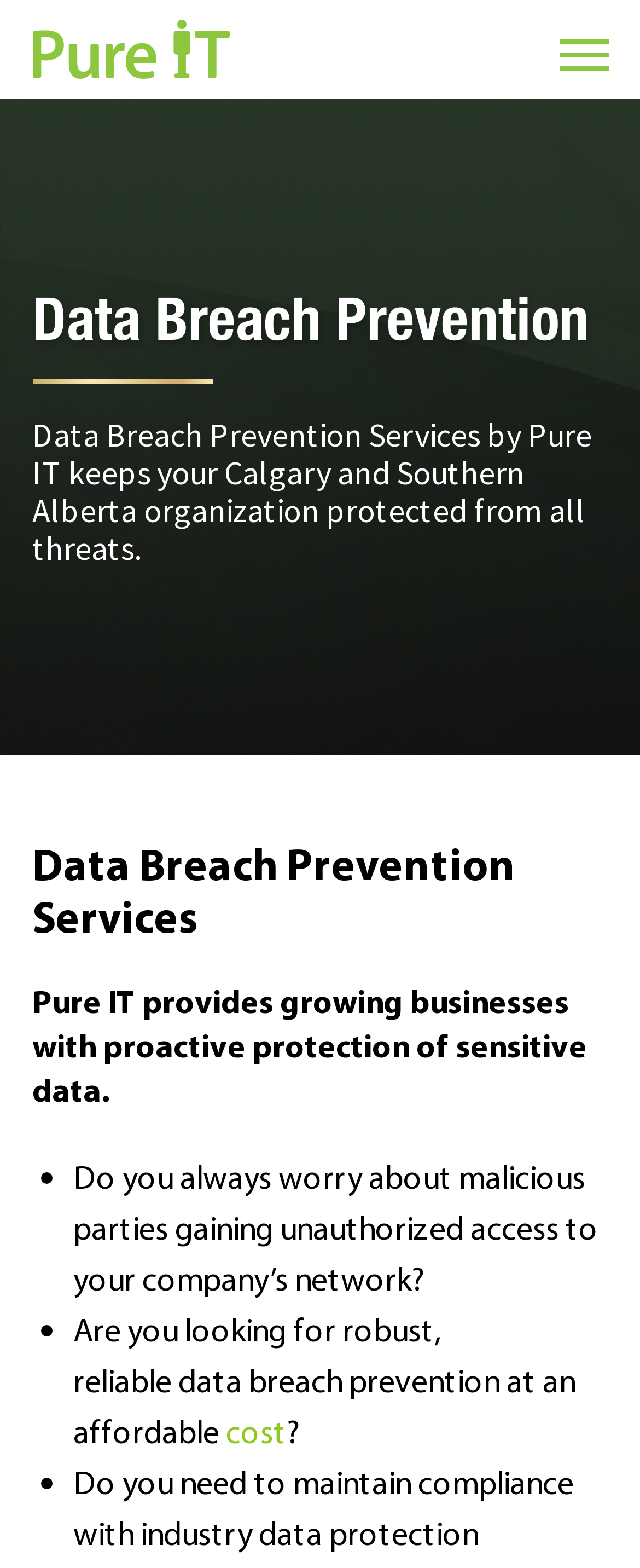Determine the bounding box coordinates for the region that must be clicked to execute the following instruction: "Visit the 'ABOUT' page".

[0.05, 0.171, 0.199, 0.182]